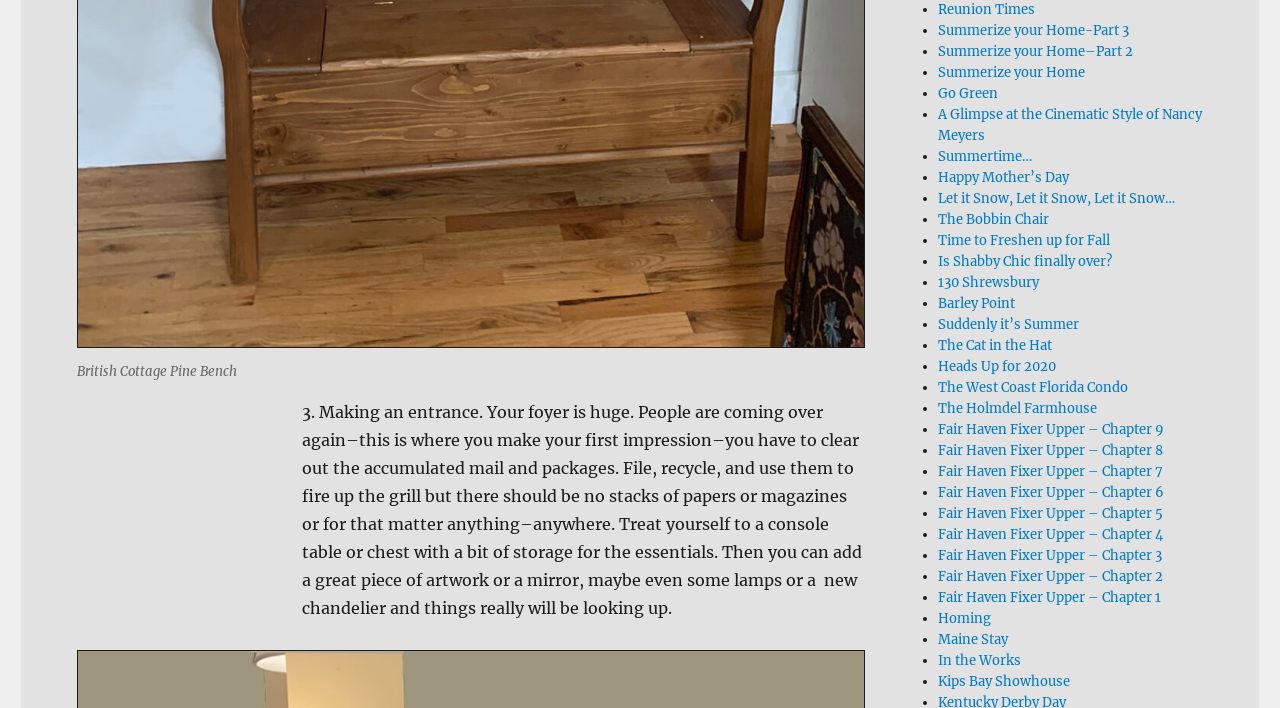Given the element description "Summertime…", identify the bounding box of the corresponding UI element.

[0.733, 0.209, 0.806, 0.233]